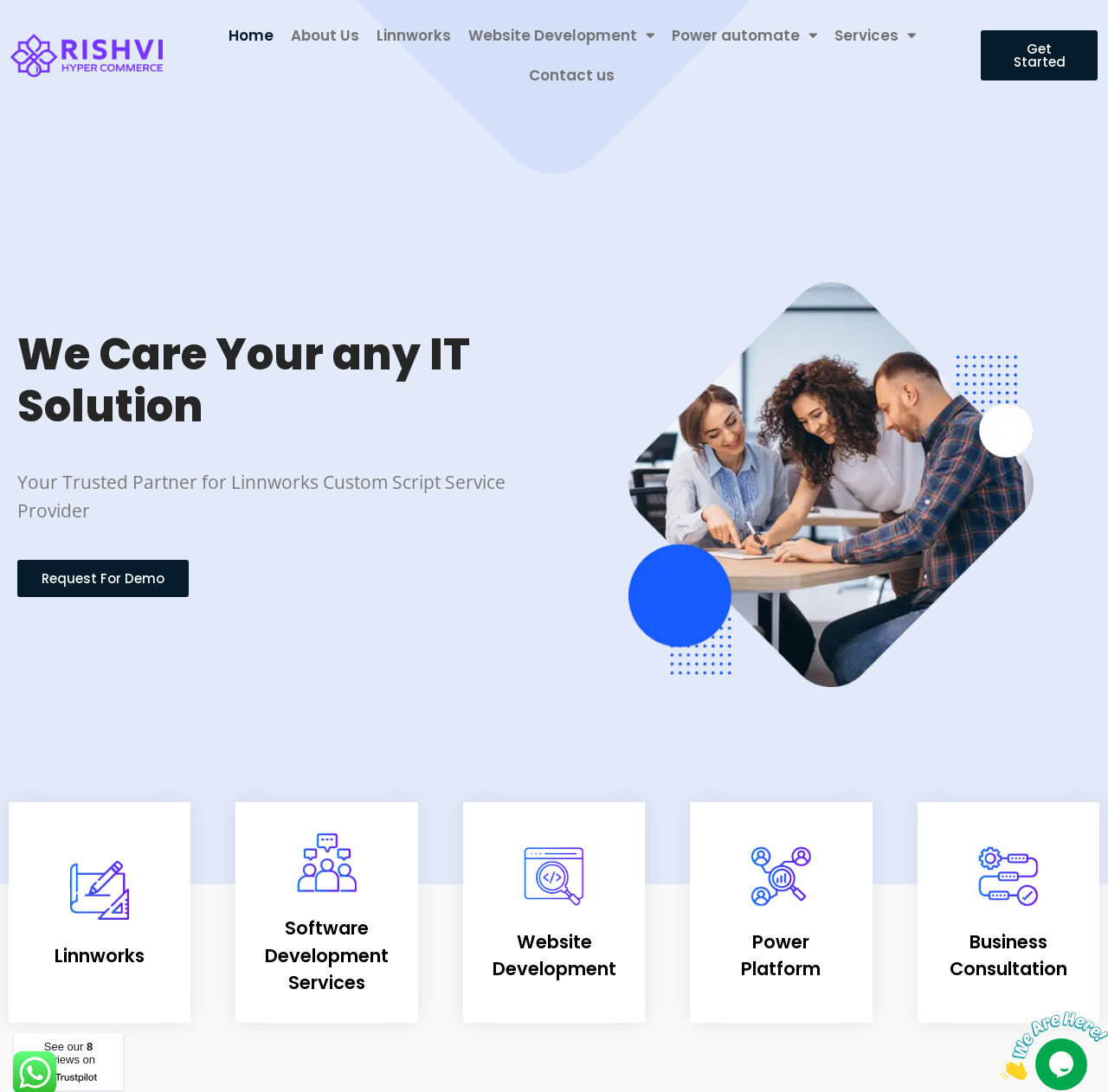Please specify the coordinates of the bounding box for the element that should be clicked to carry out this instruction: "Click on the 'Get Started' button". The coordinates must be four float numbers between 0 and 1, formatted as [left, top, right, bottom].

[0.885, 0.028, 0.991, 0.074]